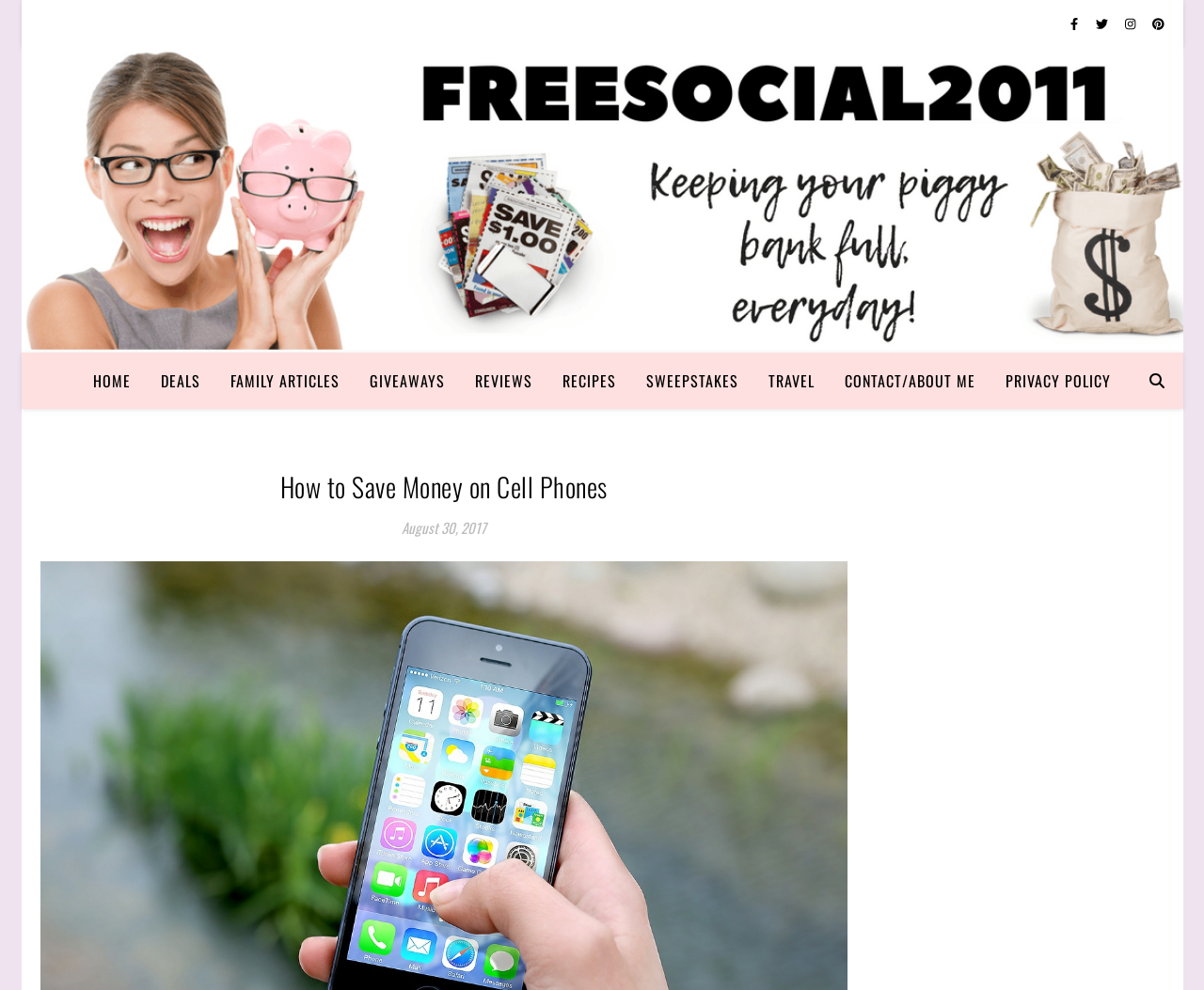Answer the question using only a single word or phrase: 
What is the social media platform with the icon 'facebook-f'?

Facebook